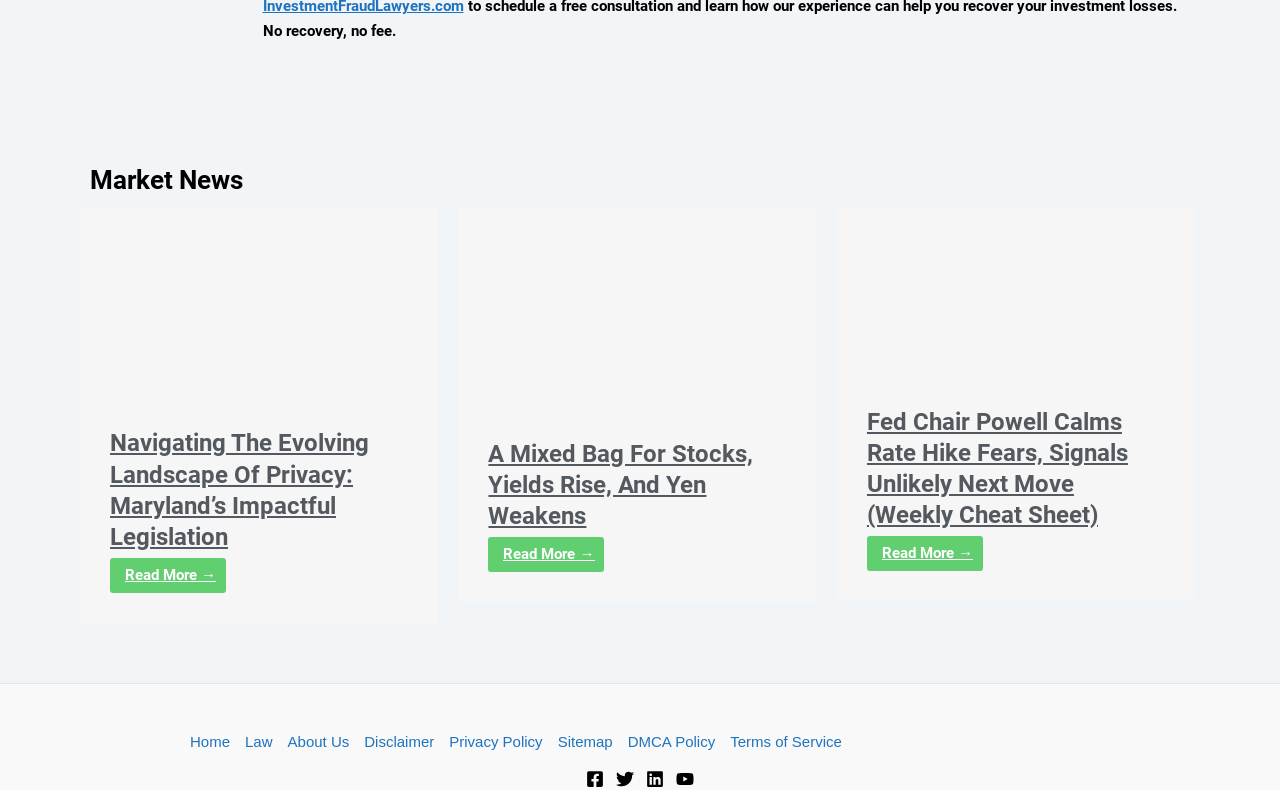How many news articles are displayed?
Based on the screenshot, respond with a single word or phrase.

3